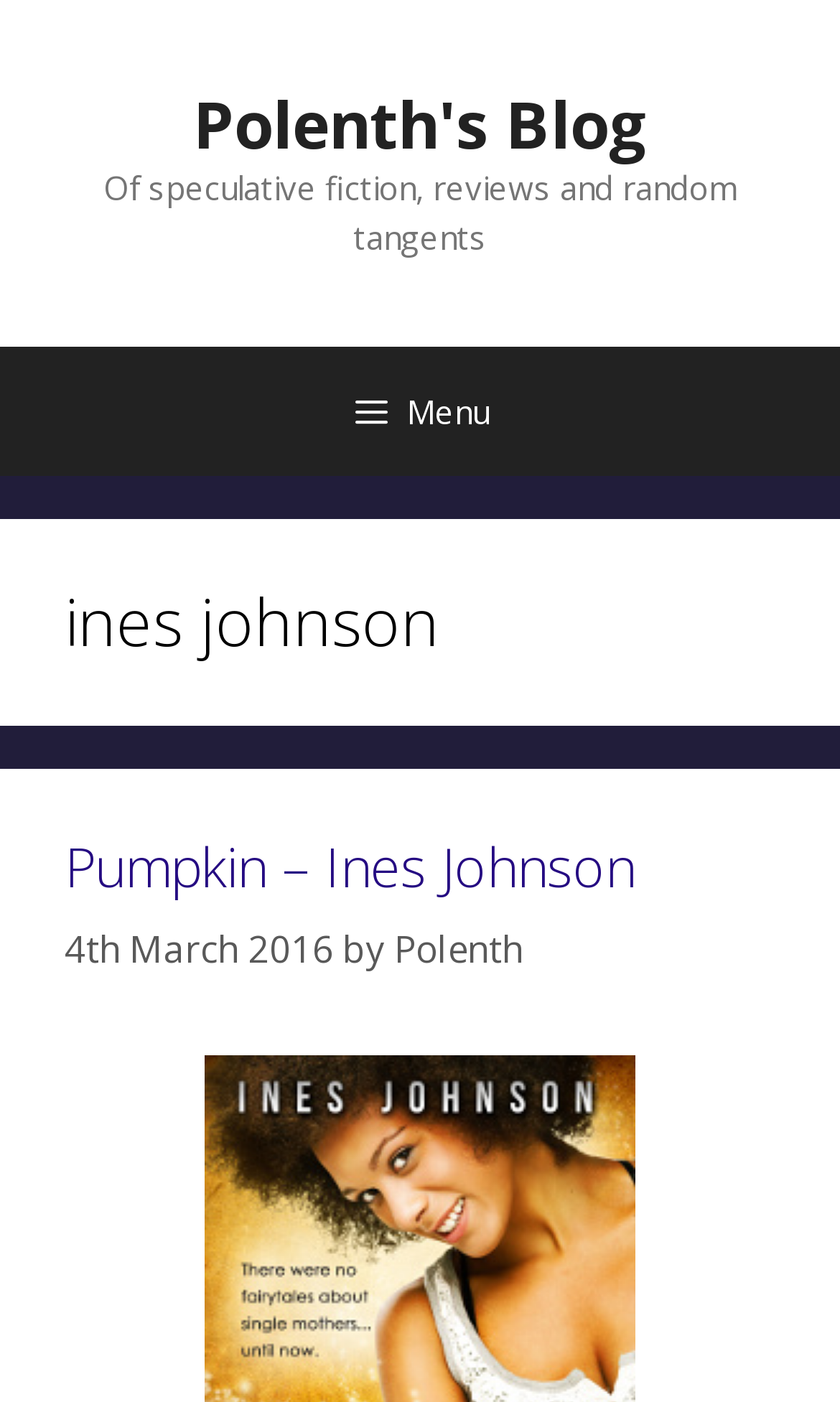When was the latest article published?
Give a detailed and exhaustive answer to the question.

The publication date of the latest article can be found in the content section, where it is written as '4th March 2016'.